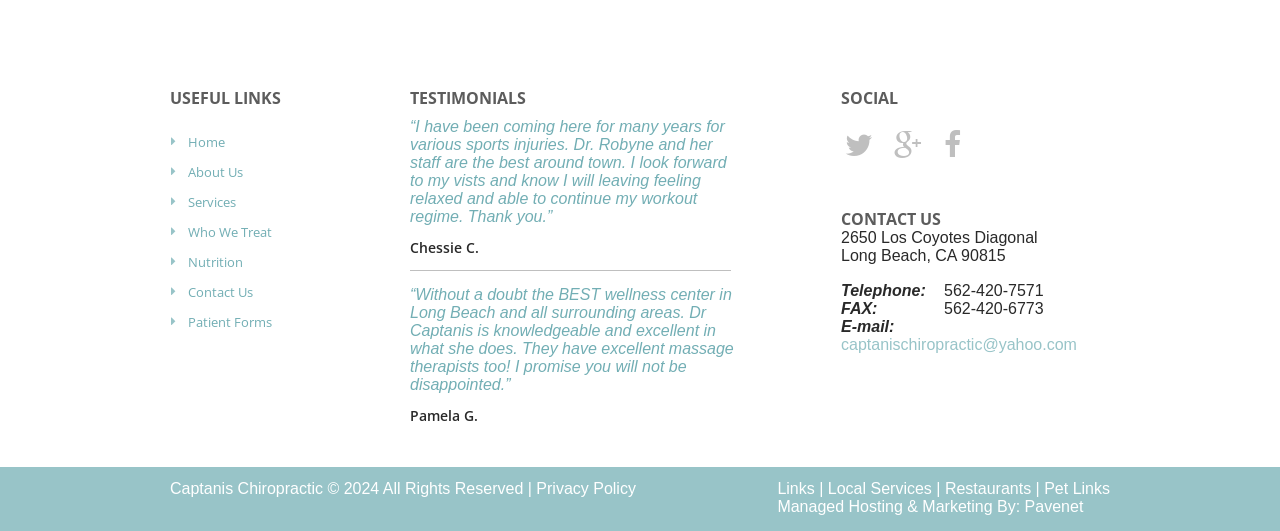How many testimonials are displayed on the page?
Please interpret the details in the image and answer the question thoroughly.

I counted the number of blockquote elements with testimonial text, and found two of them, one from Chessie C. and another from Pamela G.